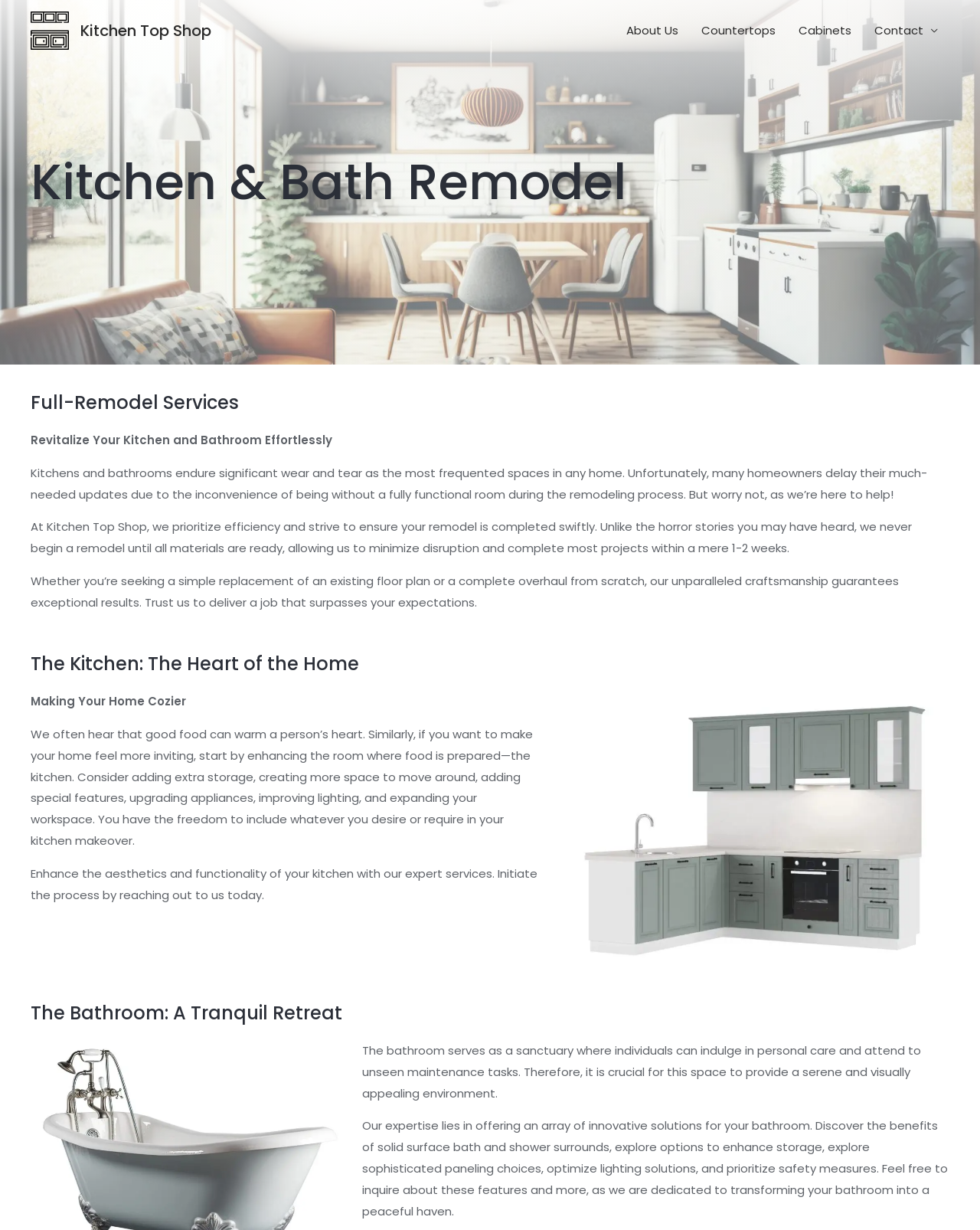Determine the bounding box for the UI element as described: "About Us". The coordinates should be represented as four float numbers between 0 and 1, formatted as [left, top, right, bottom].

[0.627, 0.003, 0.704, 0.047]